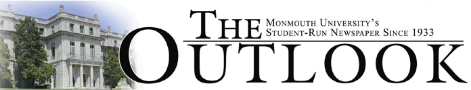What architectural feature is reflected in the logo?
Using the screenshot, give a one-word or short phrase answer.

University's architectural heritage